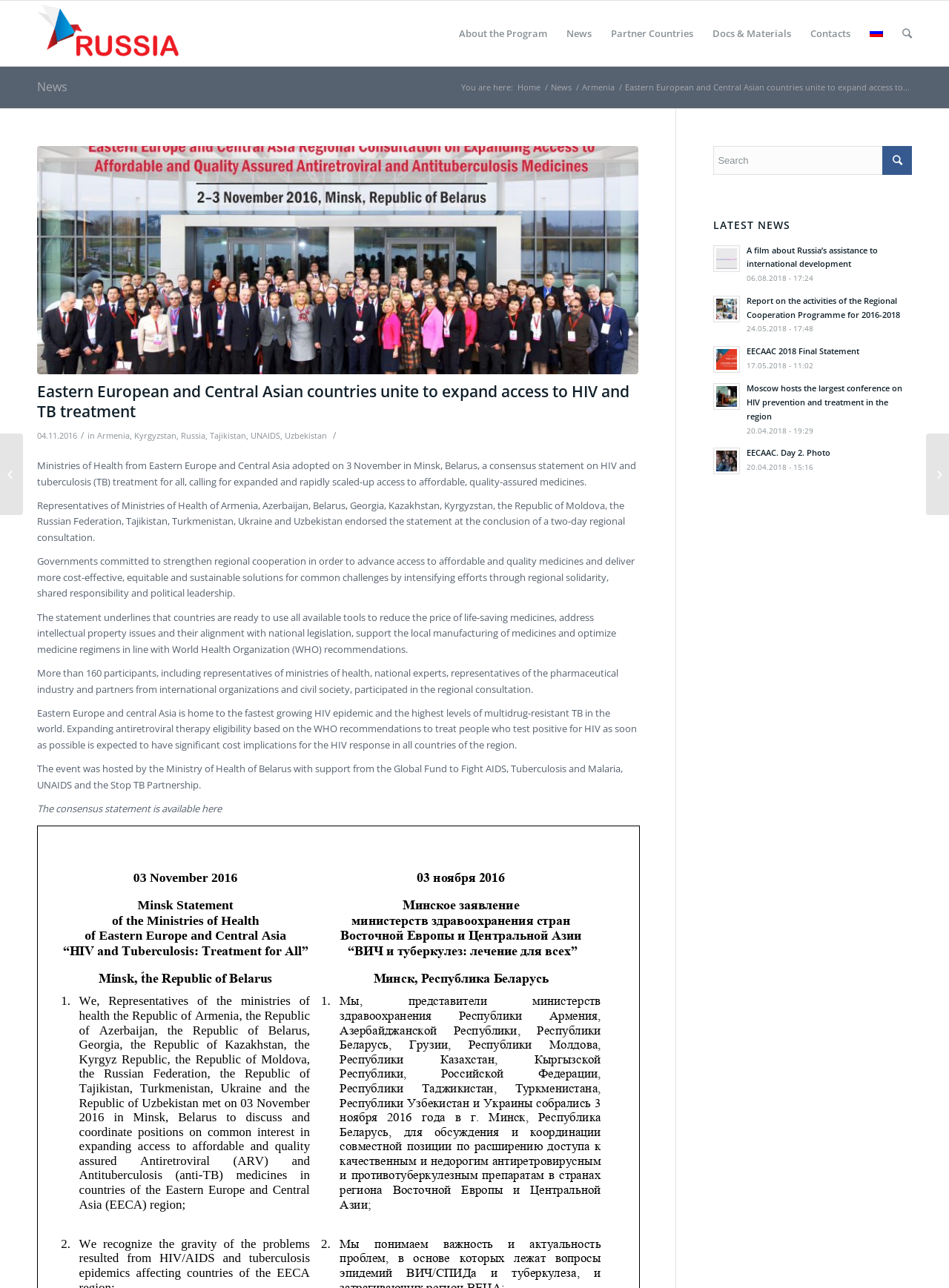Identify the bounding box coordinates necessary to click and complete the given instruction: "Read the latest news".

[0.752, 0.17, 0.961, 0.179]